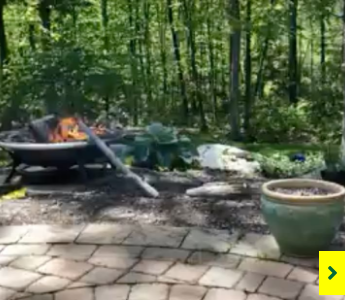Explain the details of the image comprehensively.

This image captures a serene outdoor setting, showcasing a cozy fire pit surrounded by lush greenery. The fire is brightly lit, casting a warm glow against the backdrop of tall trees and foliage. The circular stone patio, made up of large pavers, enhances the rustic charm of the space. To the right, a decorative planter adds a touch of color to the scene. This inviting space is perfect for gatherings, offering a peaceful retreat for relaxation and enjoyment in nature.